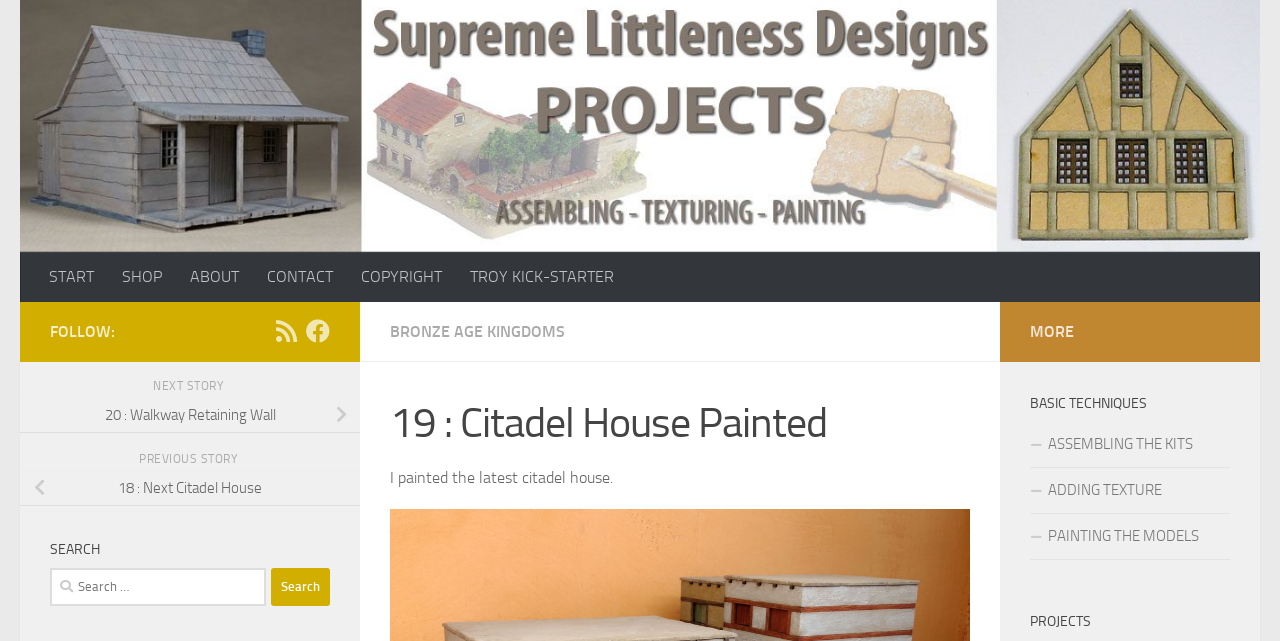Can you provide the bounding box coordinates for the element that should be clicked to implement the instruction: "Go to the 'BRONZE AGE KINGDOMS' page"?

[0.305, 0.502, 0.441, 0.531]